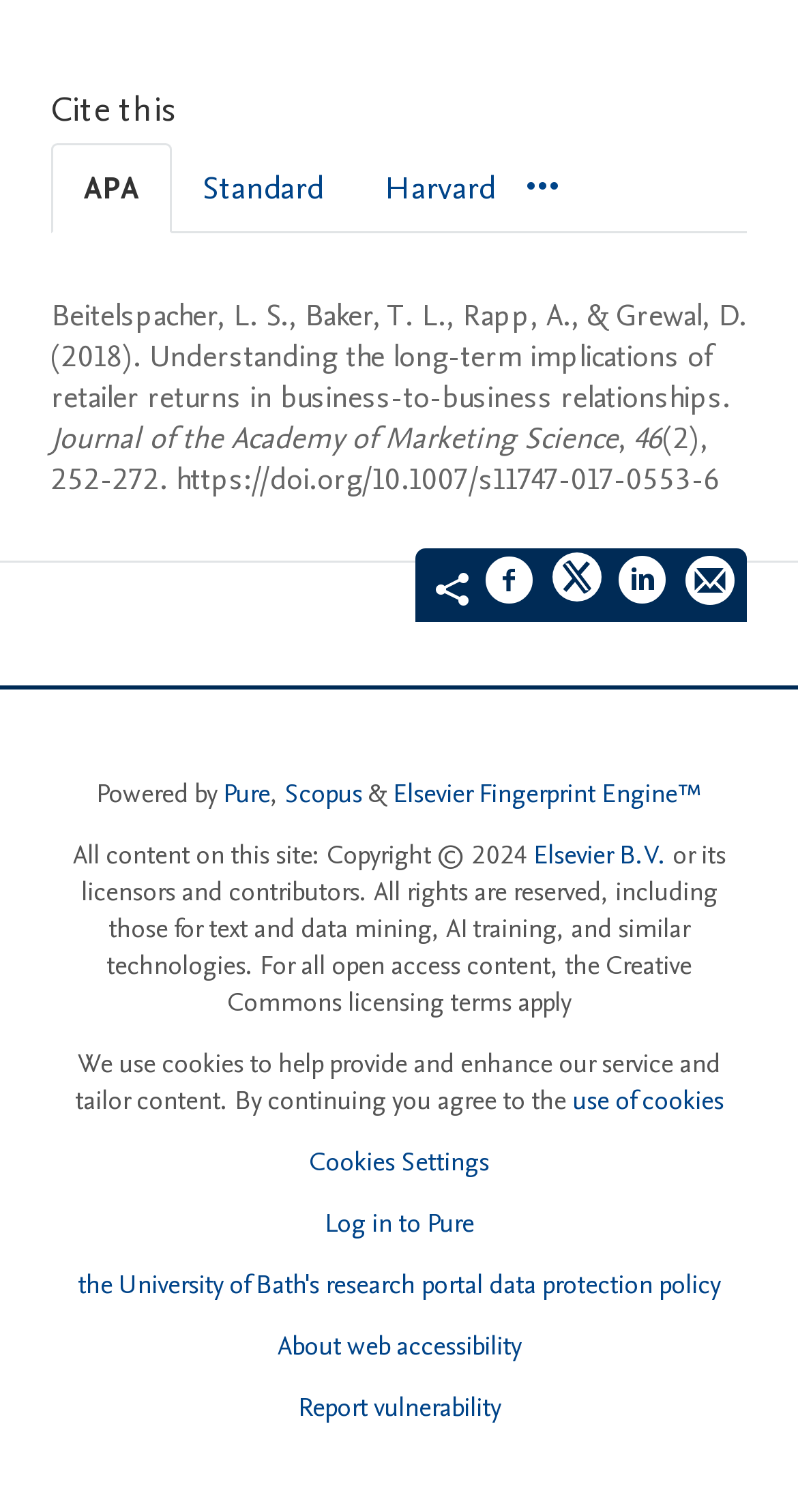What is the copyright year of the website content?
Refer to the image and provide a concise answer in one word or phrase.

2024